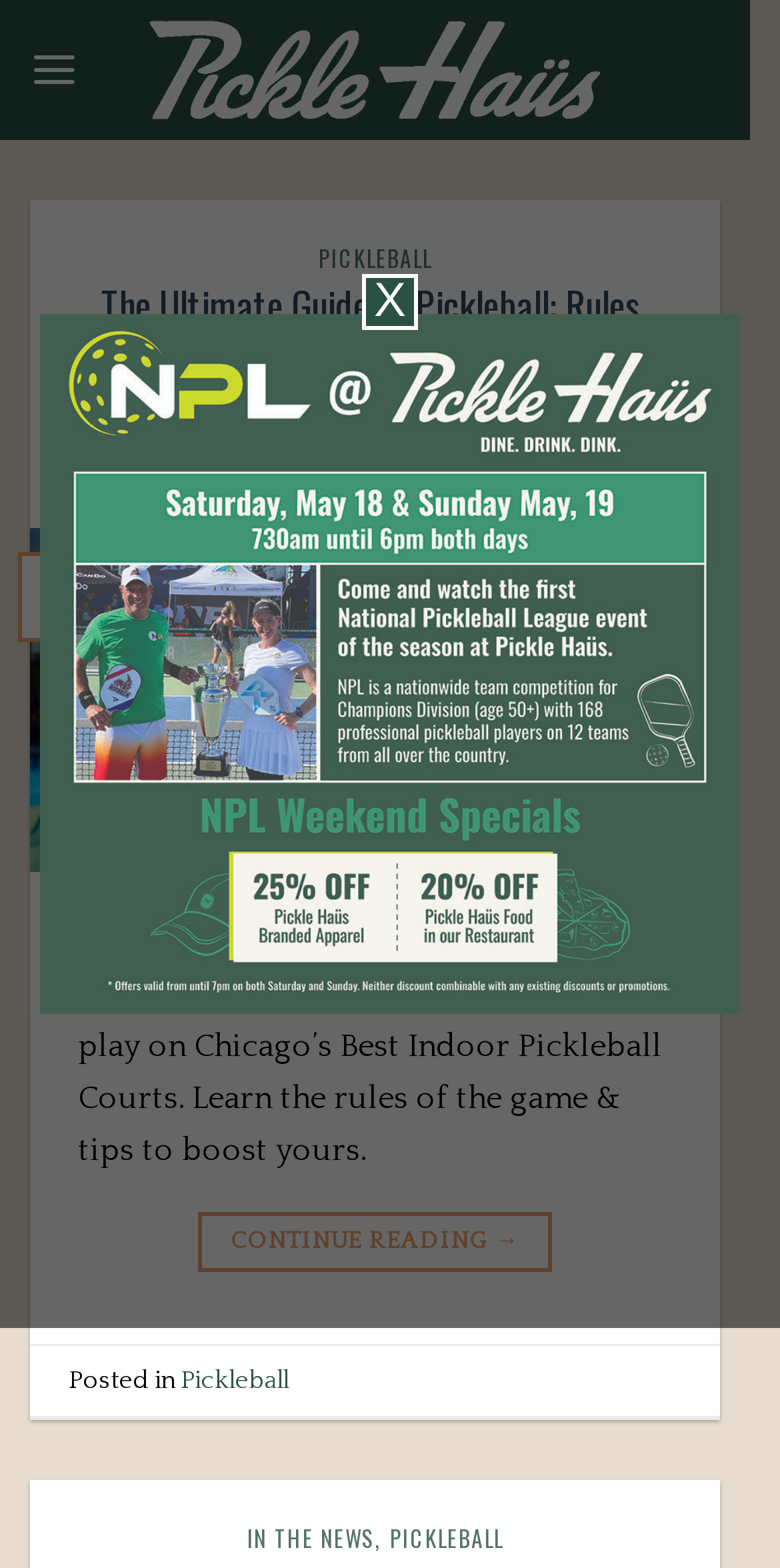Pinpoint the bounding box coordinates of the clickable area needed to execute the instruction: "Read the 'The Ultimate Guide to Pickleball: Rules, Tips, and Techniques' article". The coordinates should be specified as four float numbers between 0 and 1, i.e., [left, top, right, bottom].

[0.129, 0.176, 0.832, 0.245]